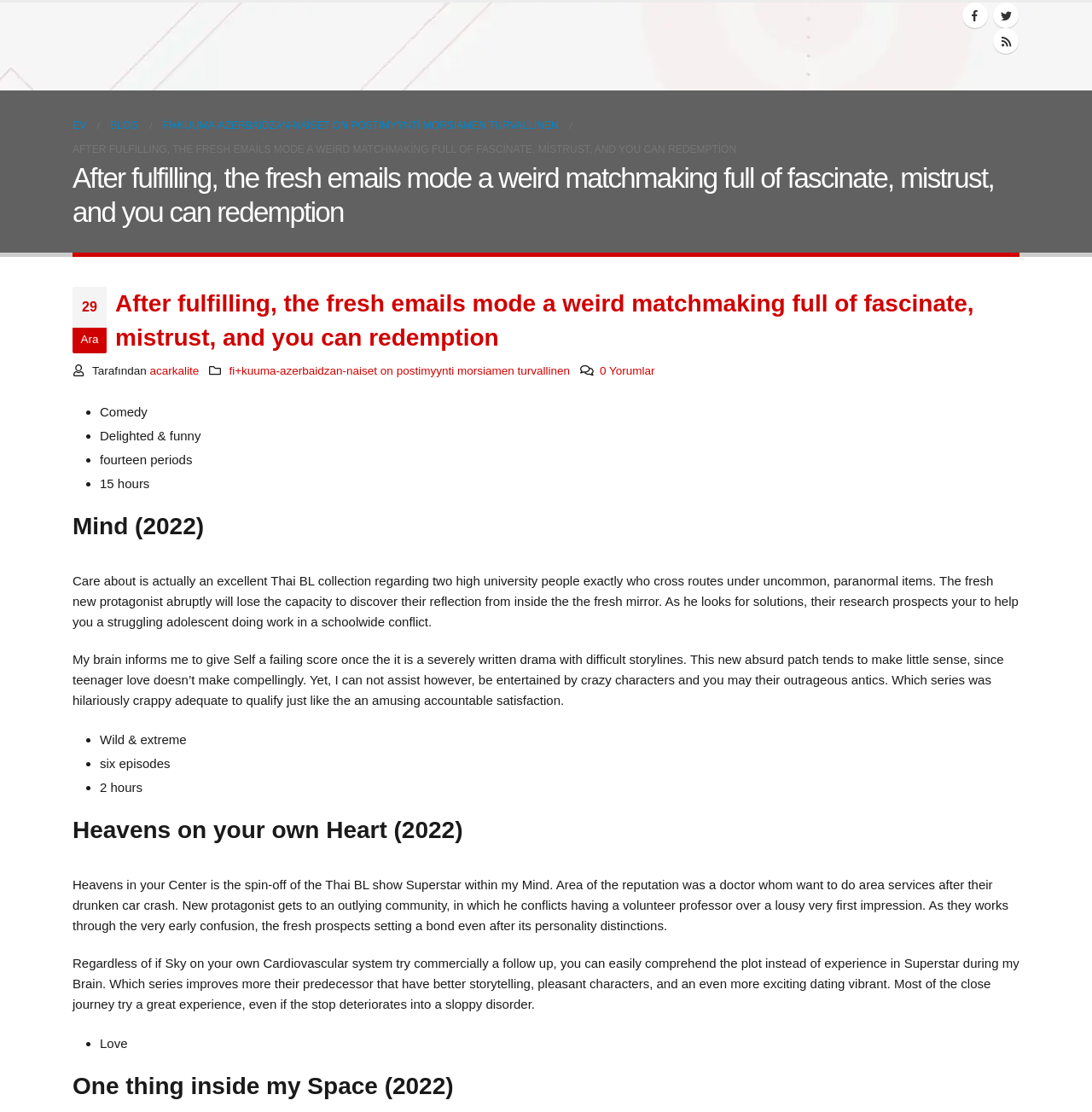Using the description: "$83 million", identify the bounding box of the corresponding UI element in the screenshot.

None